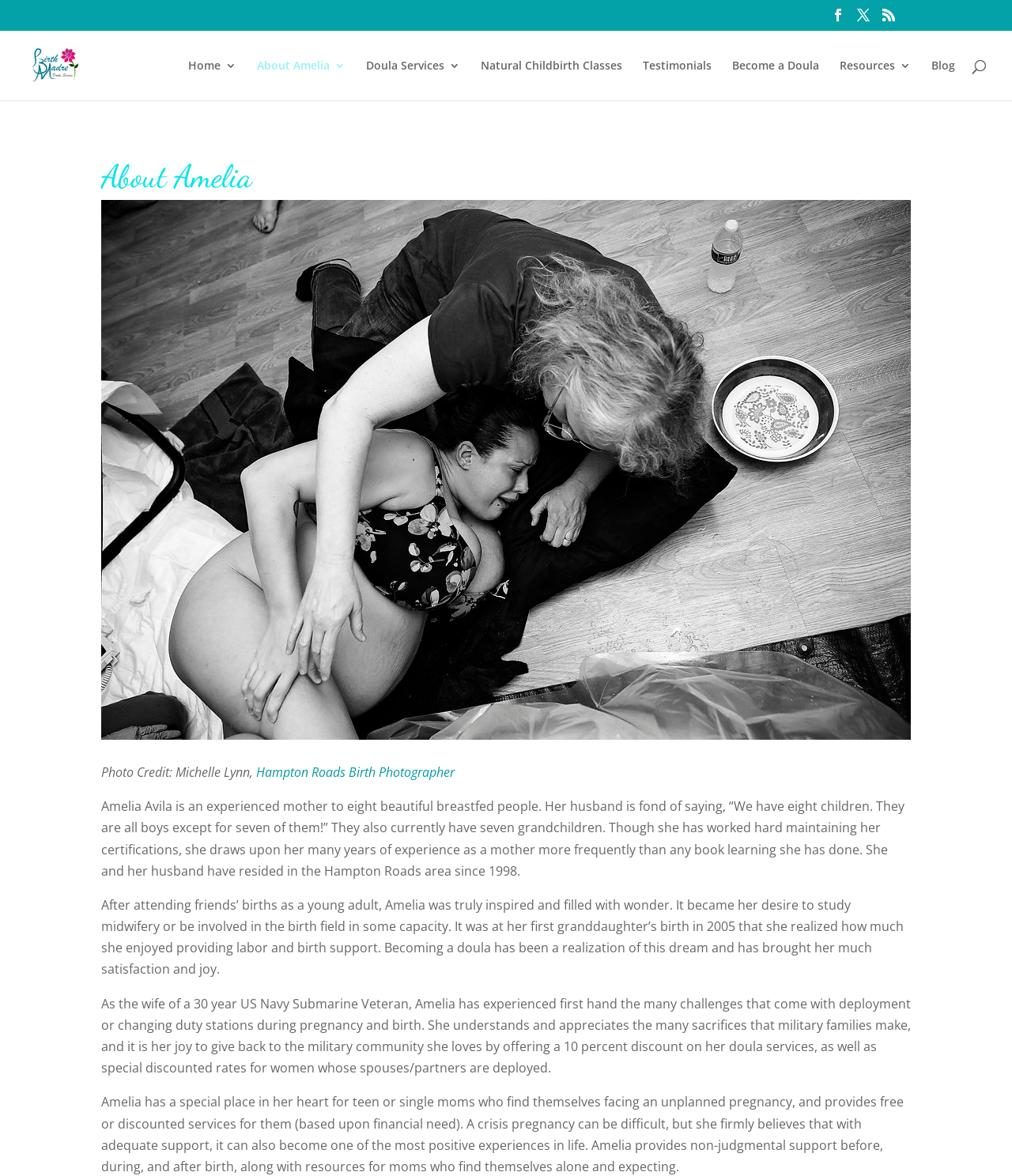What is the name of the photographer credited for the photo on the webpage?
Using the information from the image, answer the question thoroughly.

The photo on the webpage is credited to Michelle Lynn, a Hampton Roads Birth Photographer, as mentioned in the text 'Photo Credit: Michelle Lynn...'.